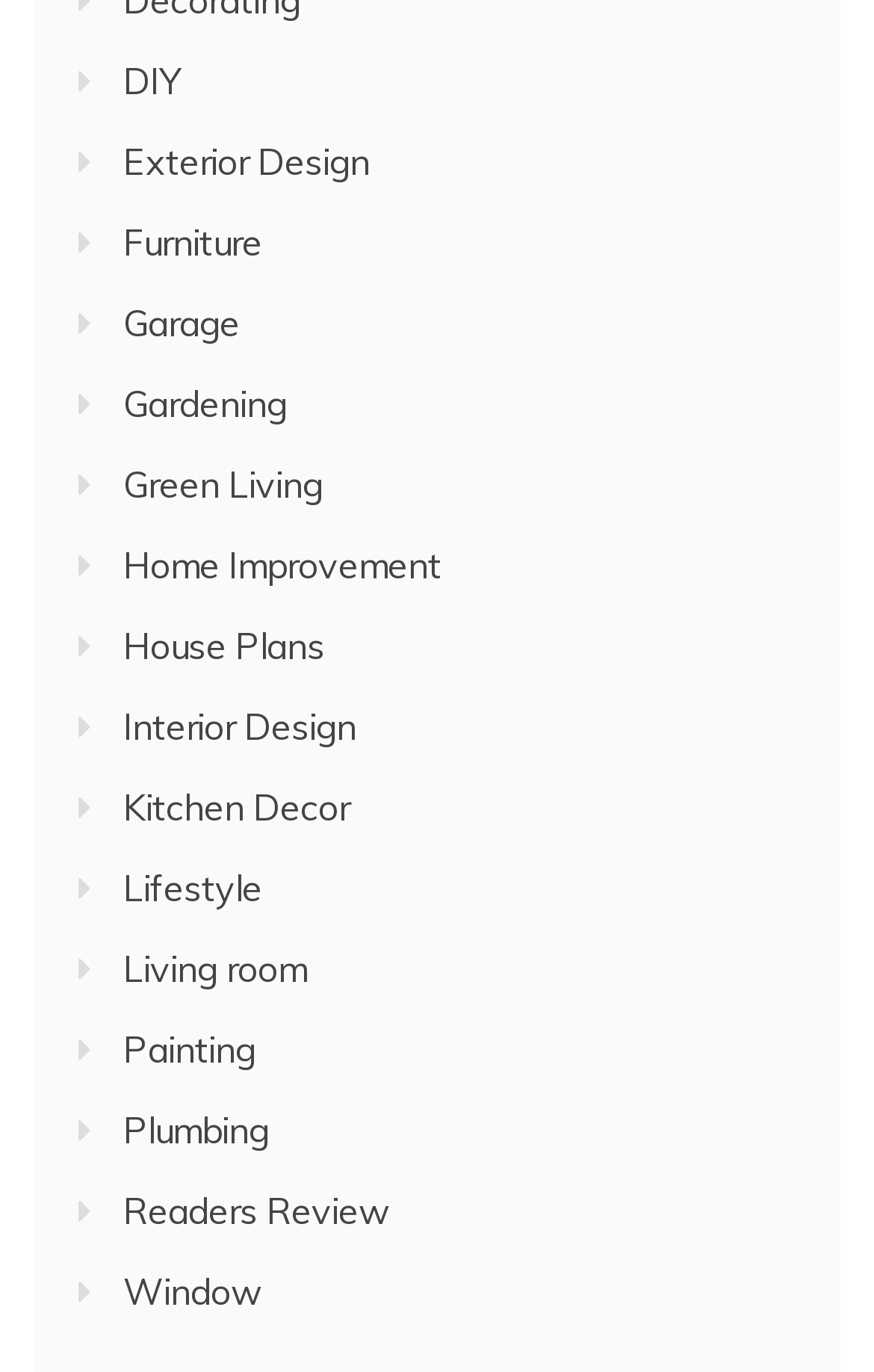Answer the following in one word or a short phrase: 
Is there a category related to home decoration?

Yes